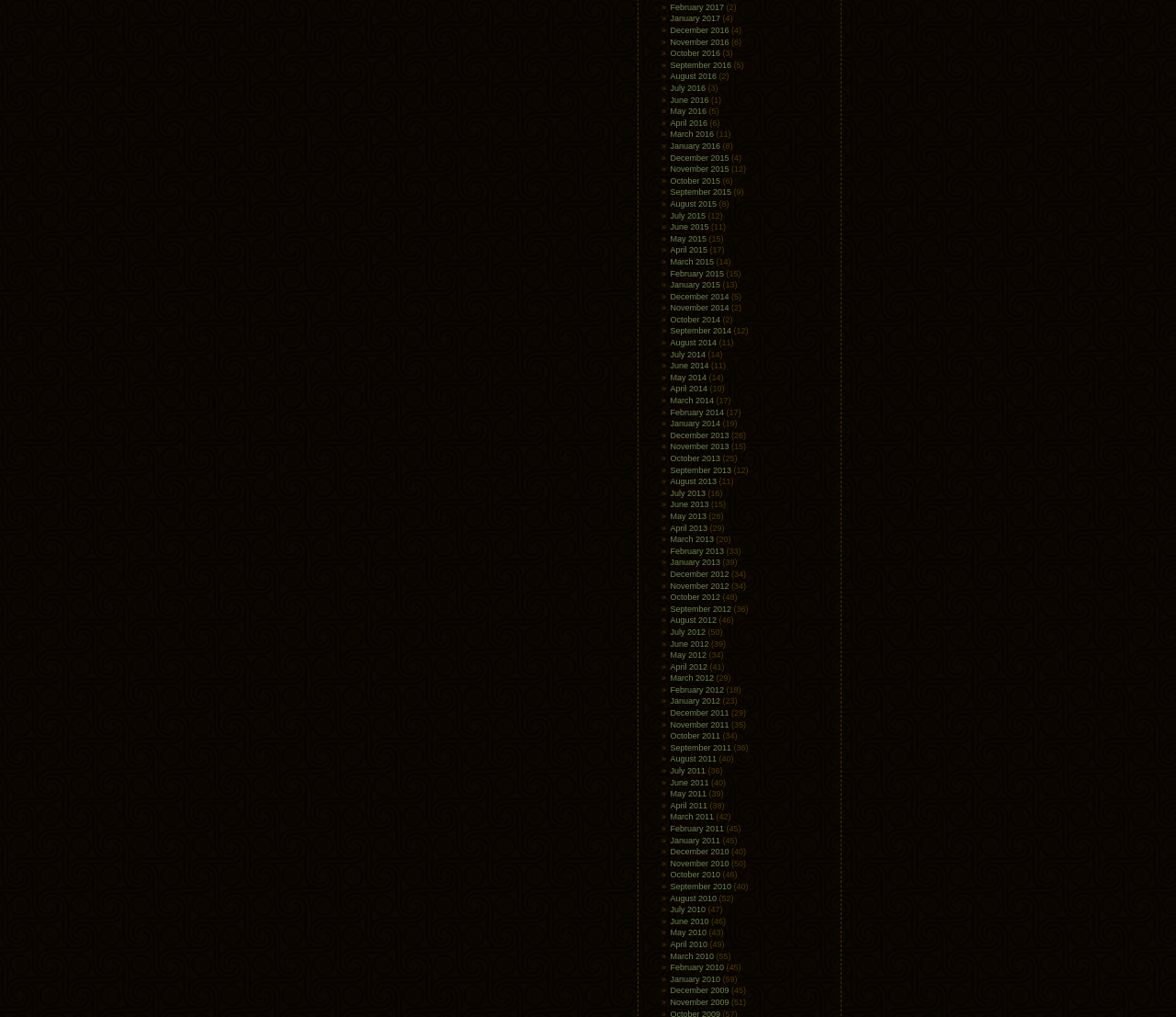Show me the bounding box coordinates of the clickable region to achieve the task as per the instruction: "View January 2017".

[0.57, 0.014, 0.613, 0.023]